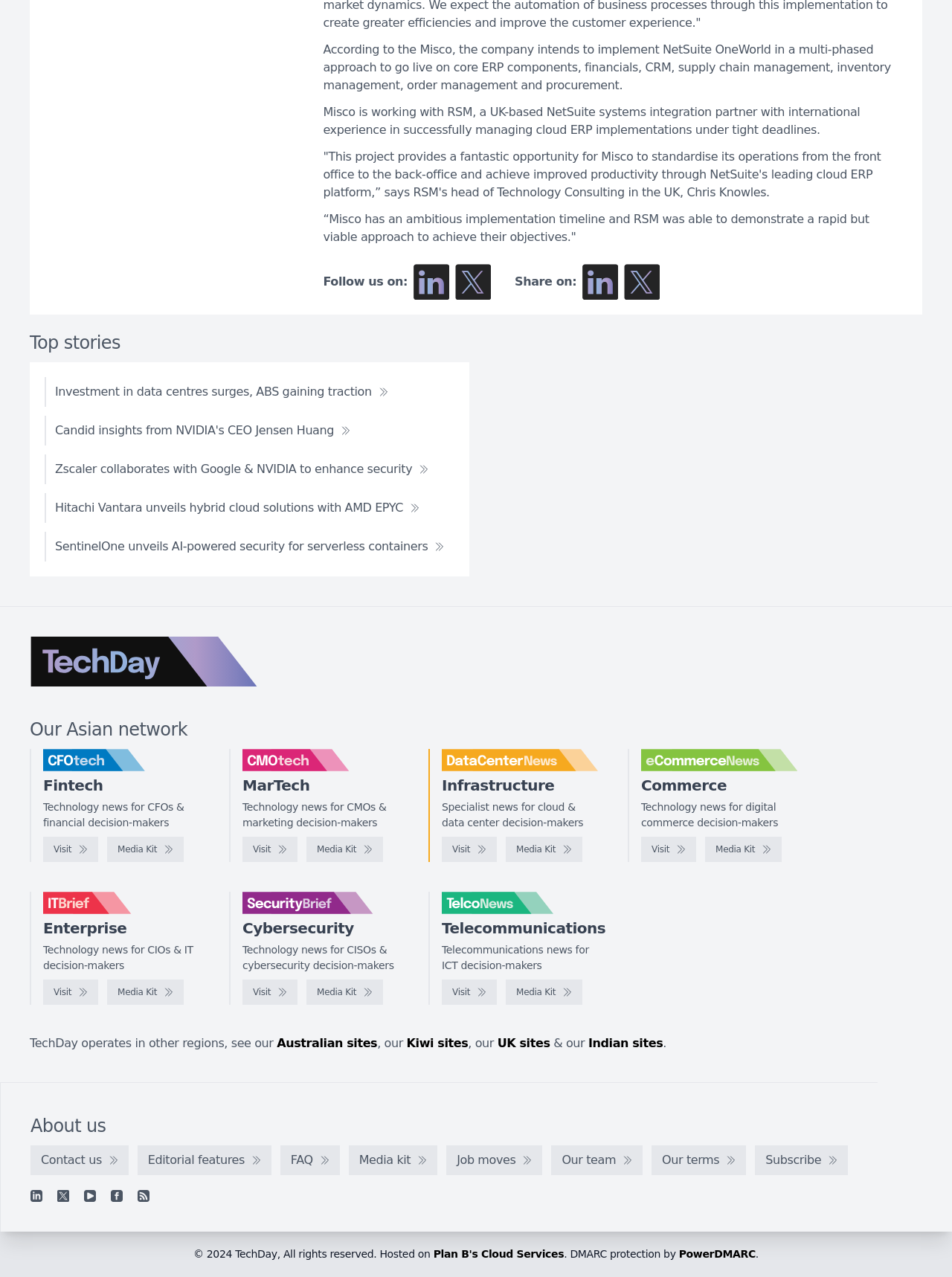What is the topic of the news article 'Investment in data centres surges, ABS gaining traction'?
Using the details shown in the screenshot, provide a comprehensive answer to the question.

The news article 'Investment in data centres surges, ABS gaining traction' is related to data centers, which is a topic under the broader category of technology news.